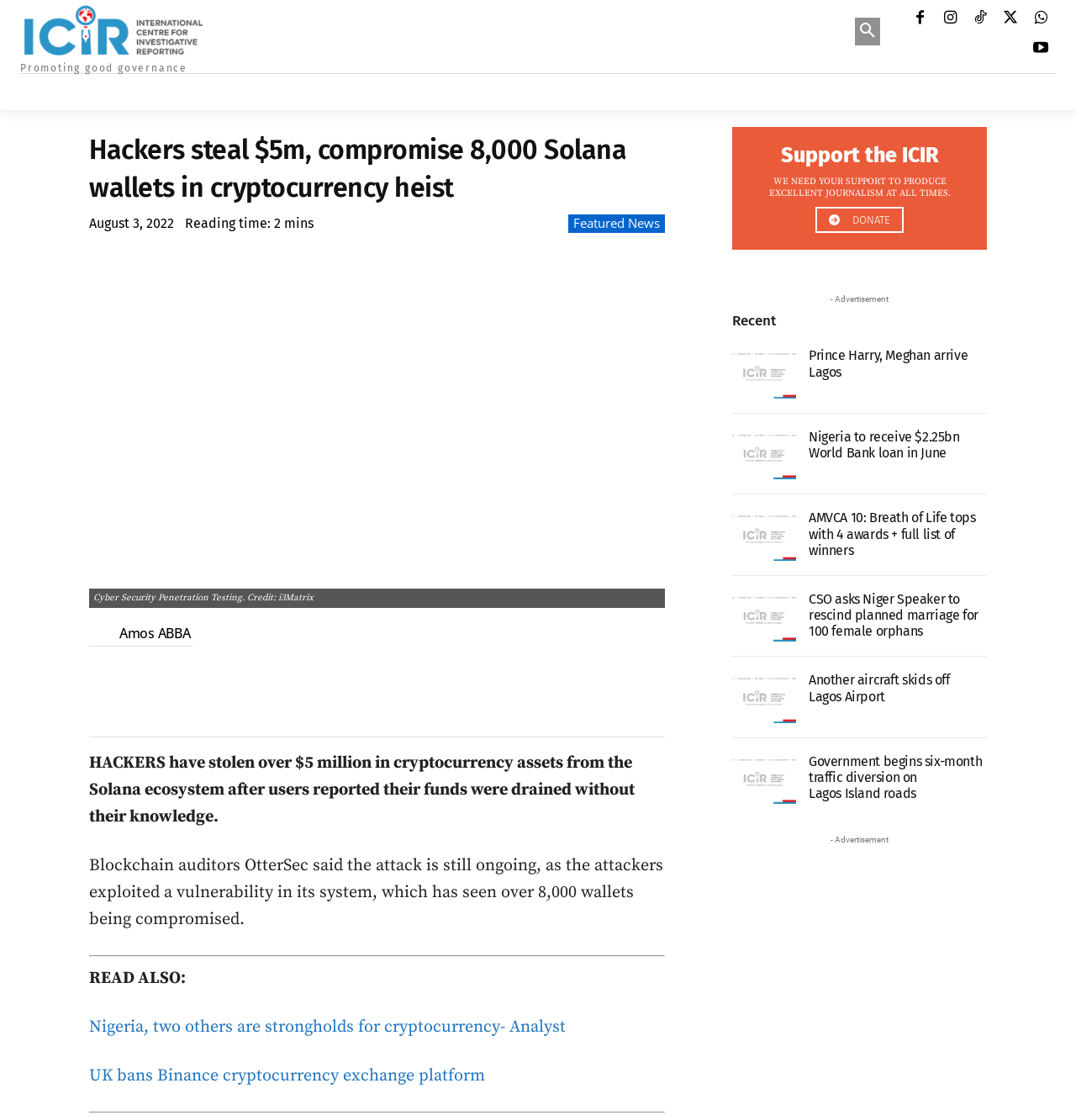Generate a comprehensive description of the webpage content.

This webpage is an article from The ICIR, a news organization, with a focus on a recent cryptocurrency heist. At the top of the page, there is a logo and a navigation menu with links to various sections of the website, including "About Us", "Contact Us", and "Projects". Below the navigation menu, there is a search button and a series of social media links.

The main article is titled "Hackers steal $5m, compromise 8,000 Solana wallets in cryptocurrency heist" and is accompanied by a figure with a caption "Cyber Security Penetration Testing. Credit: i3Matrix". The article is written by Amos ABBA and has a reading time of a few minutes.

The article itself is divided into several sections, with the main content describing the cryptocurrency heist and its impact. There are also several links to related news articles, including "Nigeria, two others are strongholds for cryptocurrency- Analyst" and "UK bans Binance cryptocurrency exchange platform".

On the right-hand side of the page, there is a section titled "Support the ICIR" with a call to action to donate and support the organization's journalism. Below this section, there is a table with an advertisement.

Further down the page, there is a section titled "Recent" with a list of recent news articles, including "Prince Harry, Meghan arrive Lagos", "Nigeria to receive $2.25bn World Bank loan in June", and "AMVCA 10: Breath of Life tops with 4 awards + full list of winners". Each article has a heading and a brief summary, with a link to read more.